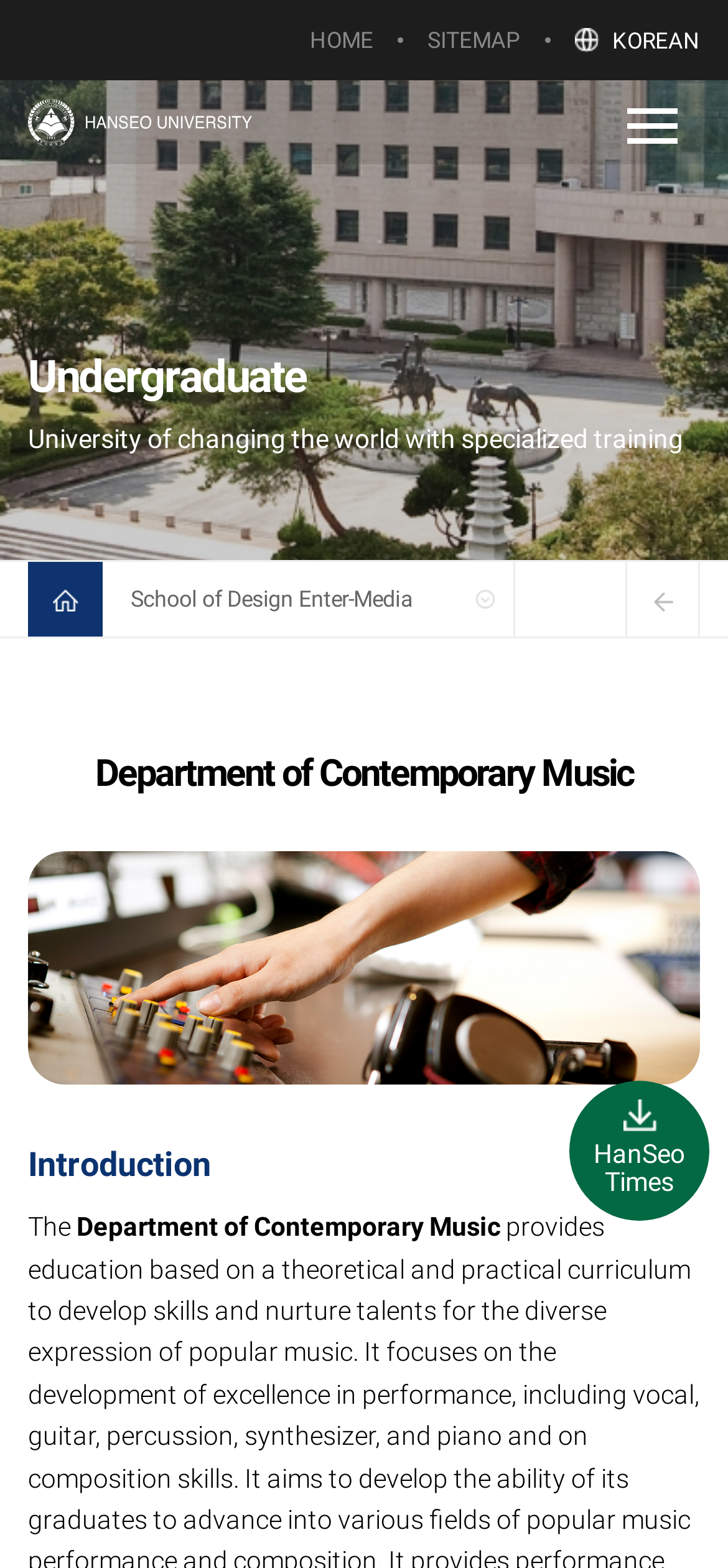Locate the bounding box of the user interface element based on this description: "parent_node: School of Design Enter-Media".

[0.859, 0.358, 0.962, 0.406]